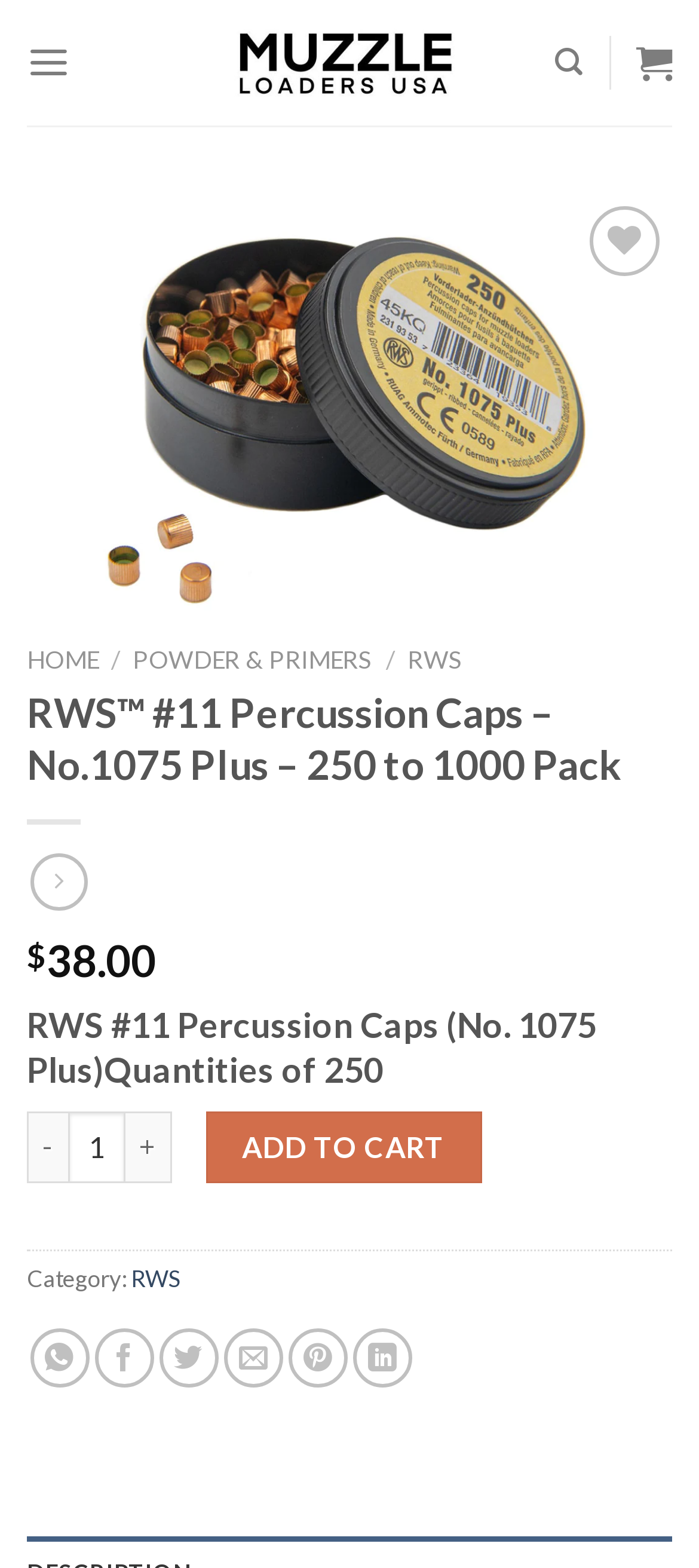Determine the bounding box coordinates of the region that needs to be clicked to achieve the task: "Search for products".

[0.794, 0.018, 0.833, 0.062]